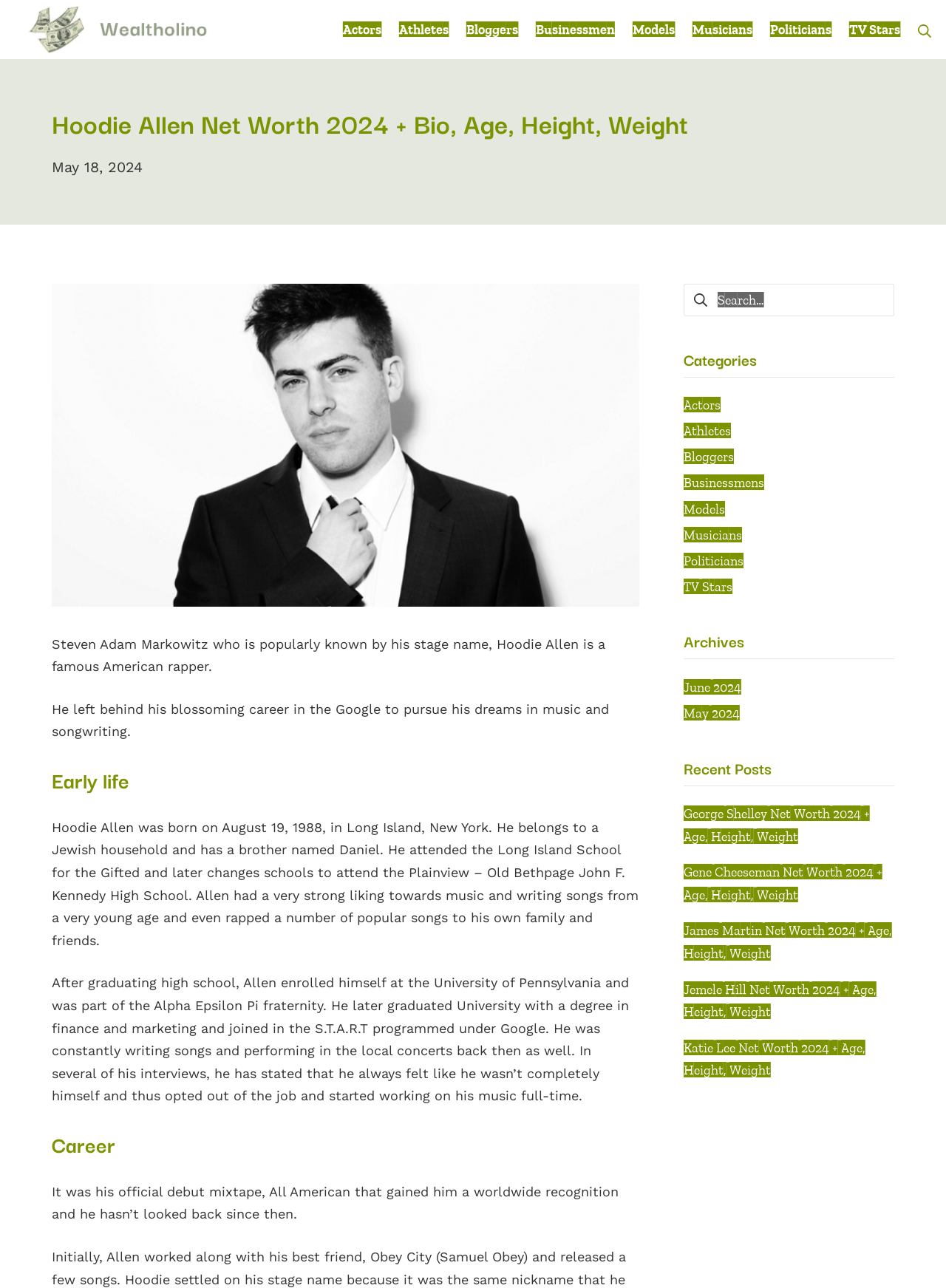Given the element description Bloggers, specify the bounding box coordinates of the corresponding UI element in the format (top-left x, top-left y, bottom-right x, bottom-right y). All values must be between 0 and 1.

[0.723, 0.348, 0.776, 0.361]